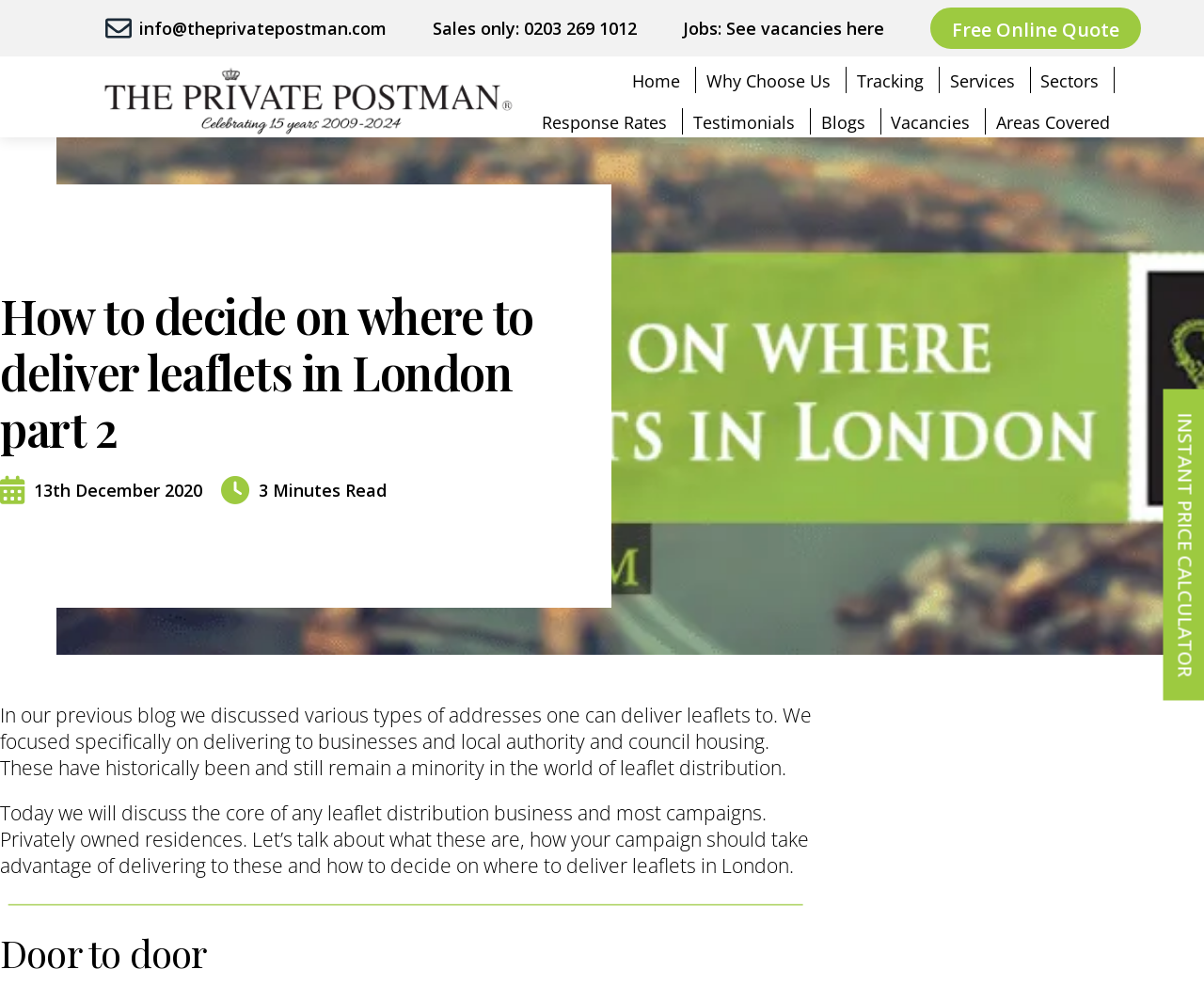Locate the bounding box coordinates of the clickable area needed to fulfill the instruction: "Read more about response rates".

[0.45, 0.114, 0.554, 0.13]